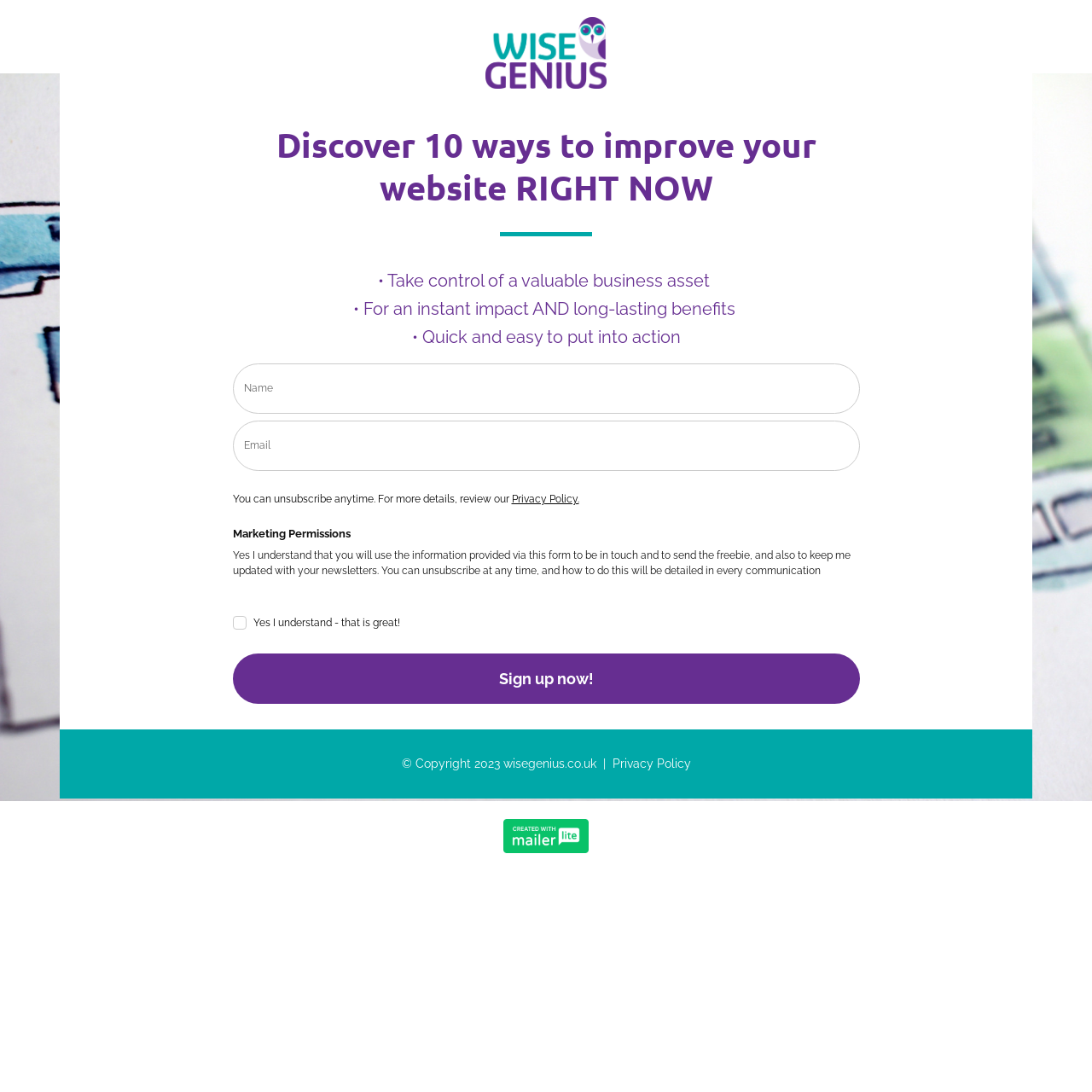What is the website of the creator of this webpage?
Please provide a single word or phrase as your answer based on the image.

wisegenius.co.uk